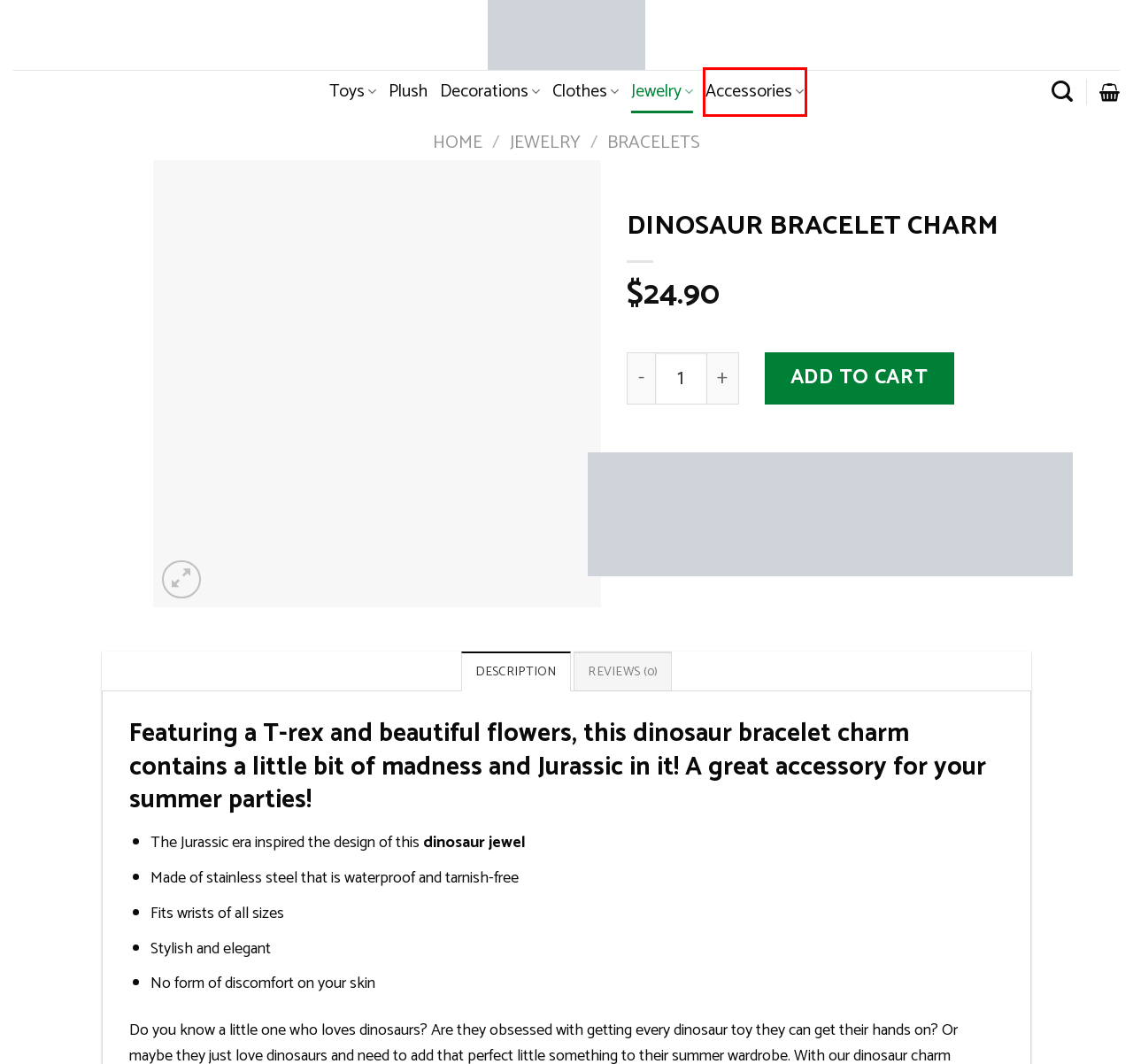You have a screenshot of a webpage with a red bounding box highlighting a UI element. Your task is to select the best webpage description that corresponds to the new webpage after clicking the element. Here are the descriptions:
A. Cart | Dinosaur Universe
B. Dinosaur Universe | Dinosaur Decorations & Clothes
C. Dinosaur Clothes | Dinosaur Universe
D. Dinosaur Bracelet | Dinosaur Universe
E. Dinosaur Accessories | Dinosaur Universe
F. Dinosaur Plush | Weighted & Stuffed Animal | Dinosaur Universe
G. Dinosaur Jewelry | Dinosaur Universe
H. Dinosaur Toys | Dinosaur Universe

E